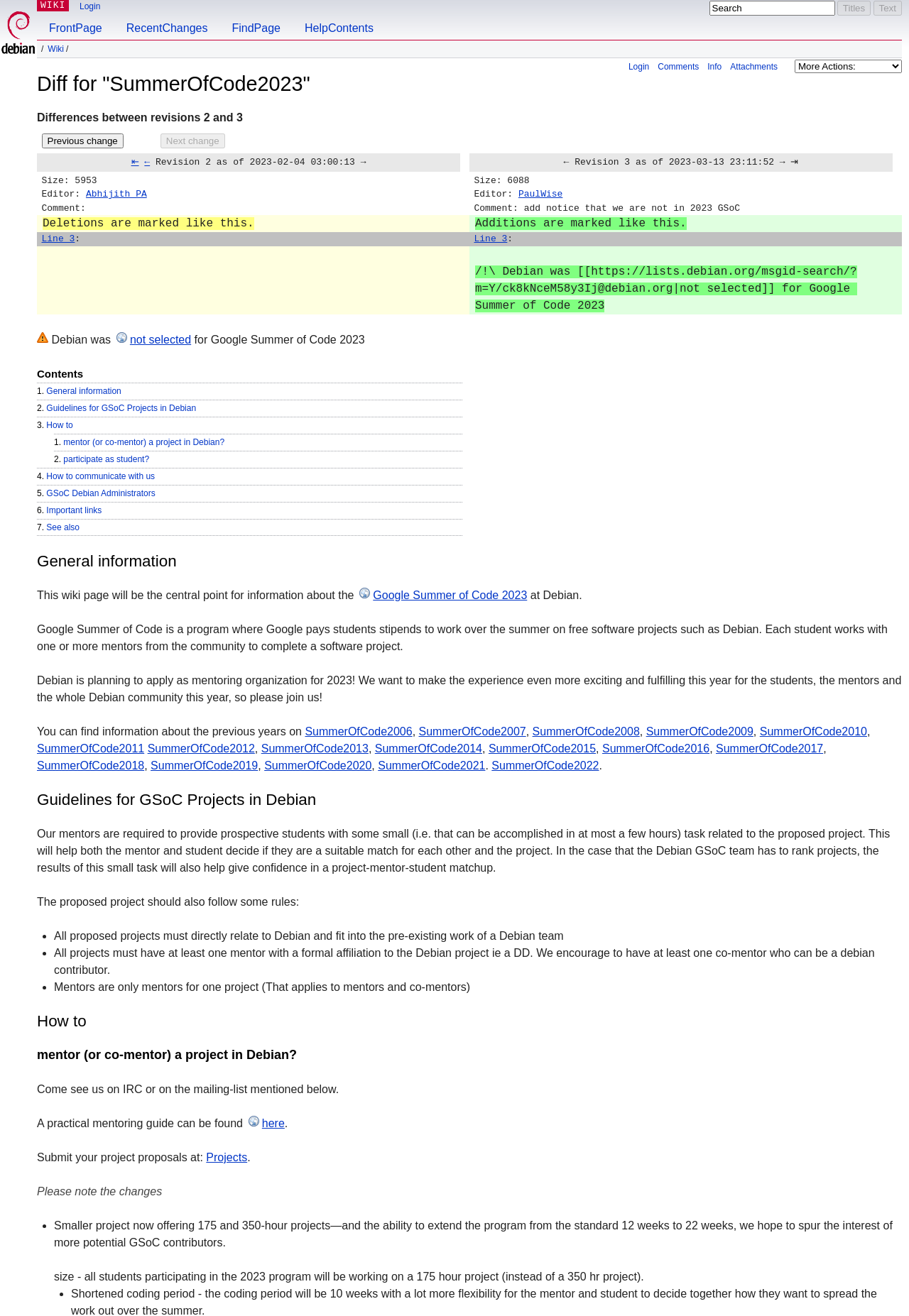Provide a short answer to the following question with just one word or phrase: Who is the editor of Revision 2?

Abhijith PA